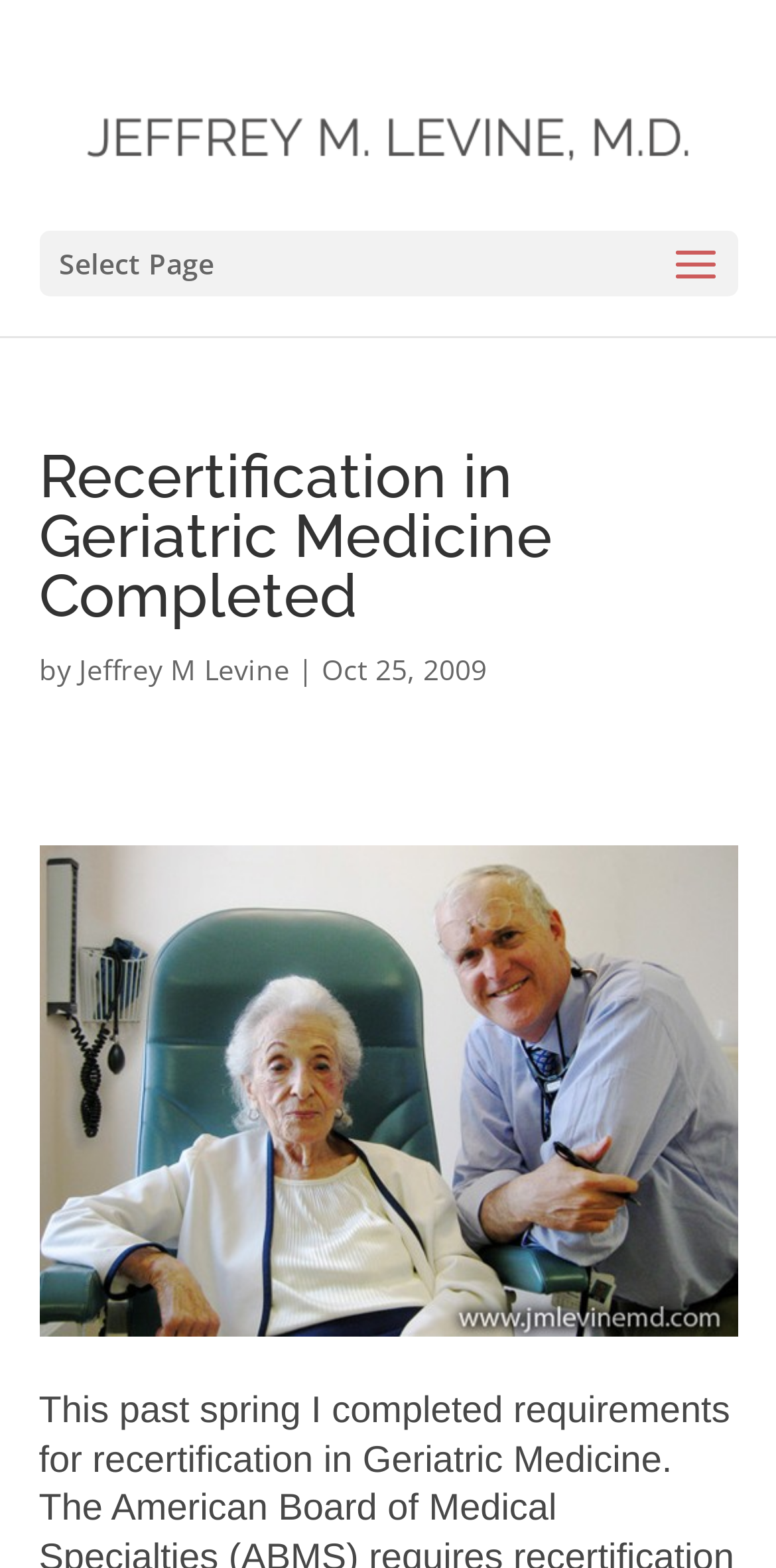Answer this question in one word or a short phrase: What is the date of the doctor's blog post?

Oct 25, 2009